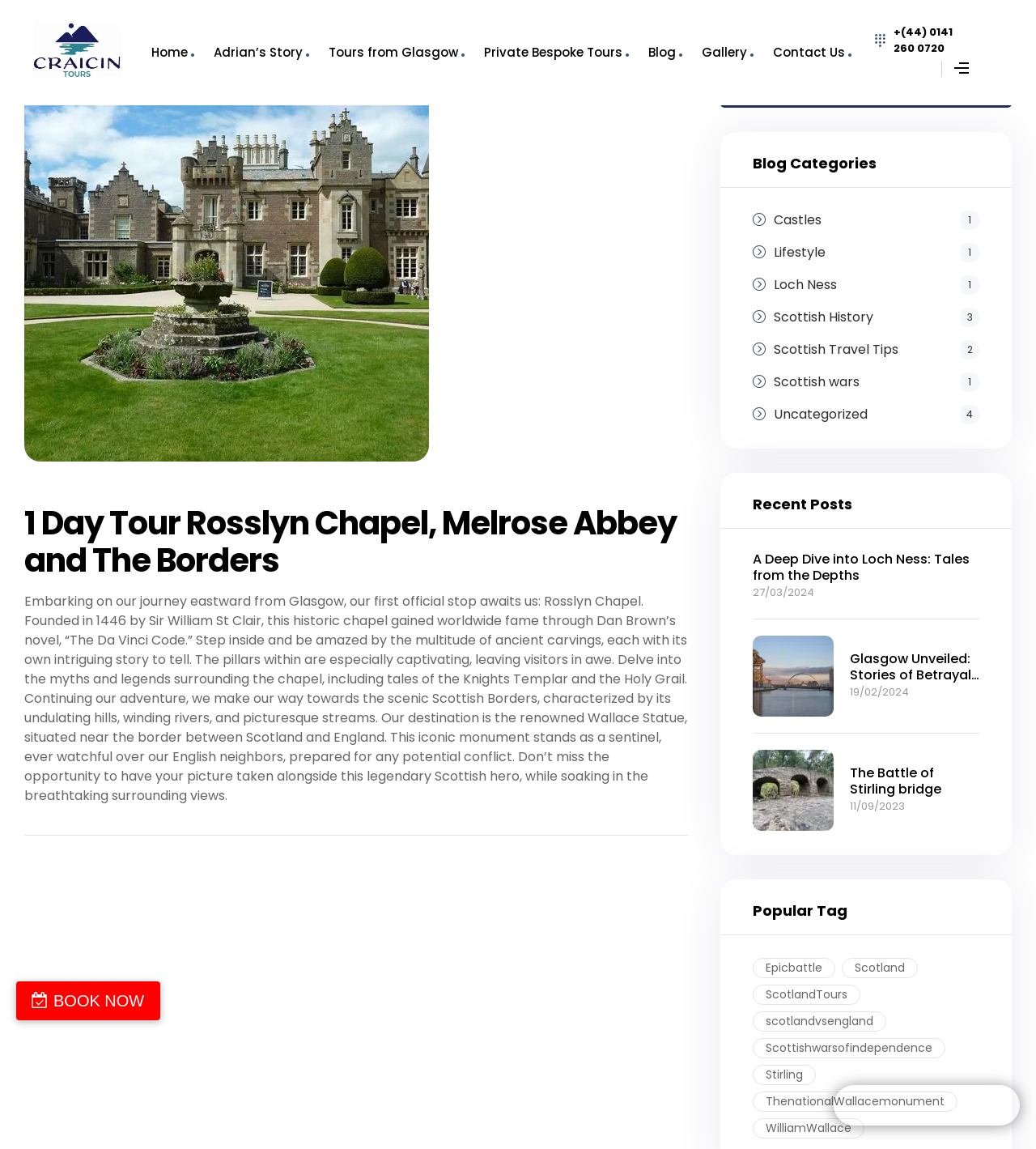Find the bounding box coordinates of the area to click in order to follow the instruction: "Read the blog post A Deep Dive into Loch Ness: Tales from the Depths".

[0.727, 0.48, 0.945, 0.508]